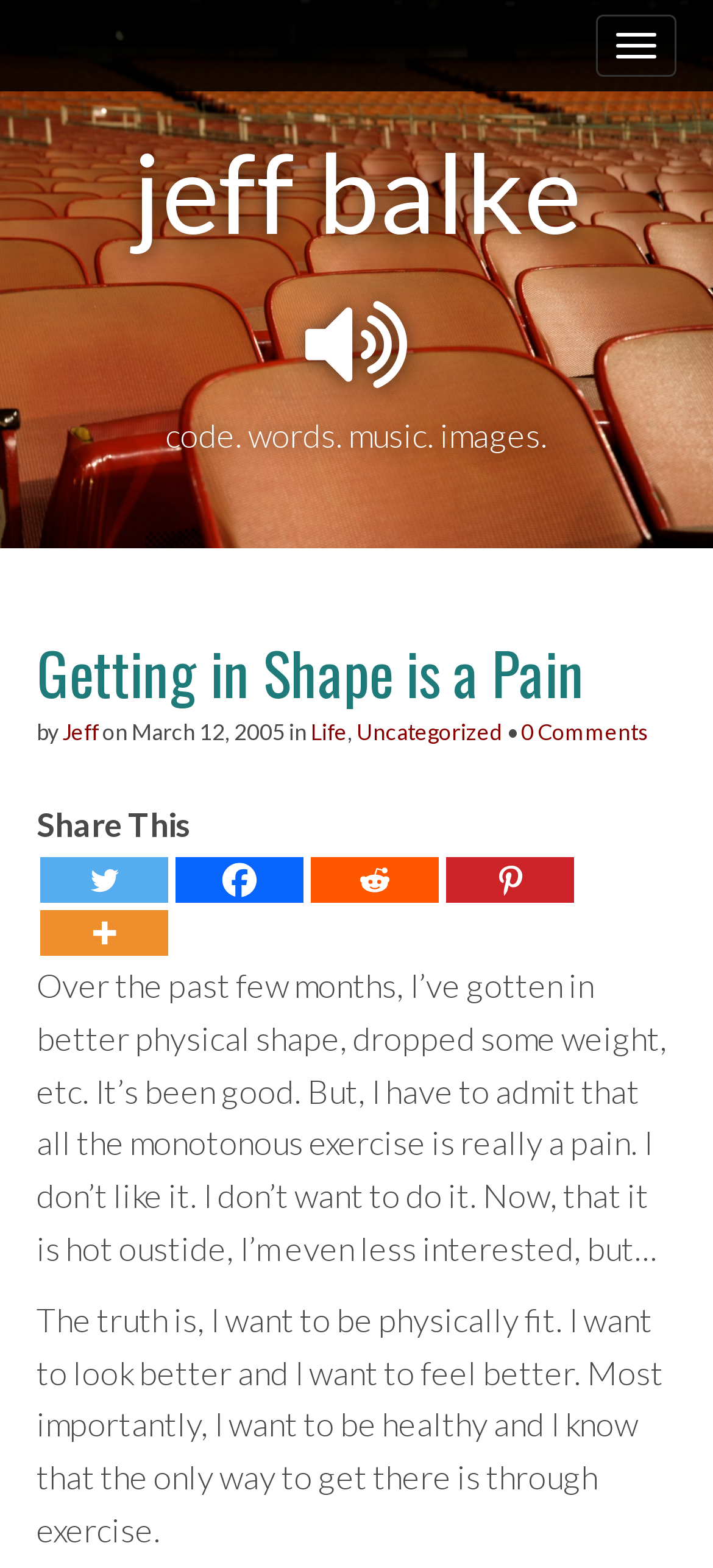Pinpoint the bounding box coordinates of the clickable element to carry out the following instruction: "Click the Reddit link."

[0.436, 0.547, 0.615, 0.576]